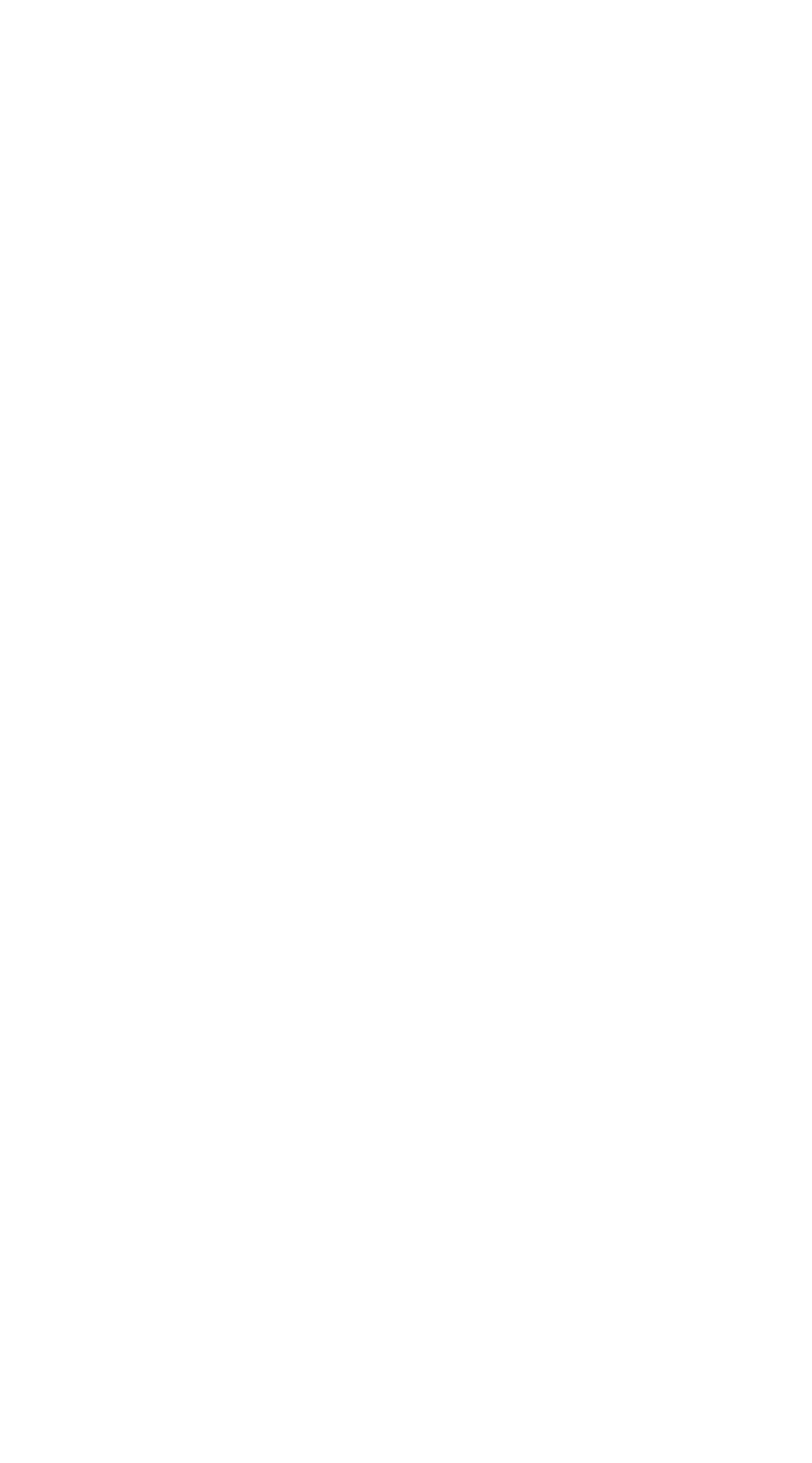Please locate the UI element described by "Terms of Use" and provide its bounding box coordinates.

[0.226, 0.804, 0.418, 0.828]